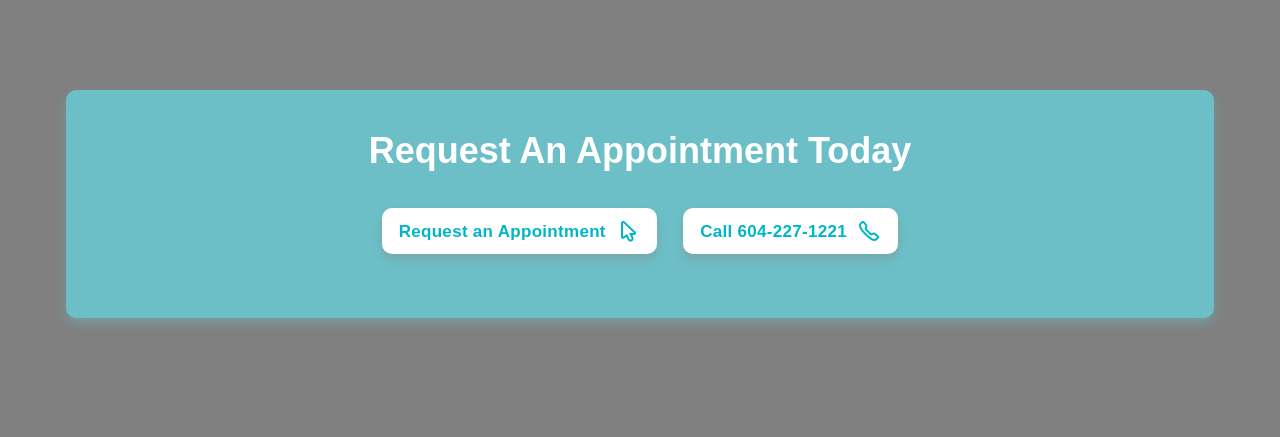What is the phone number provided for direct contact?
Make sure to answer the question with a detailed and comprehensive explanation.

The phone number 604-227-1221 is provided along with a phone icon, encouraging users to make a direct call to schedule their appointments.